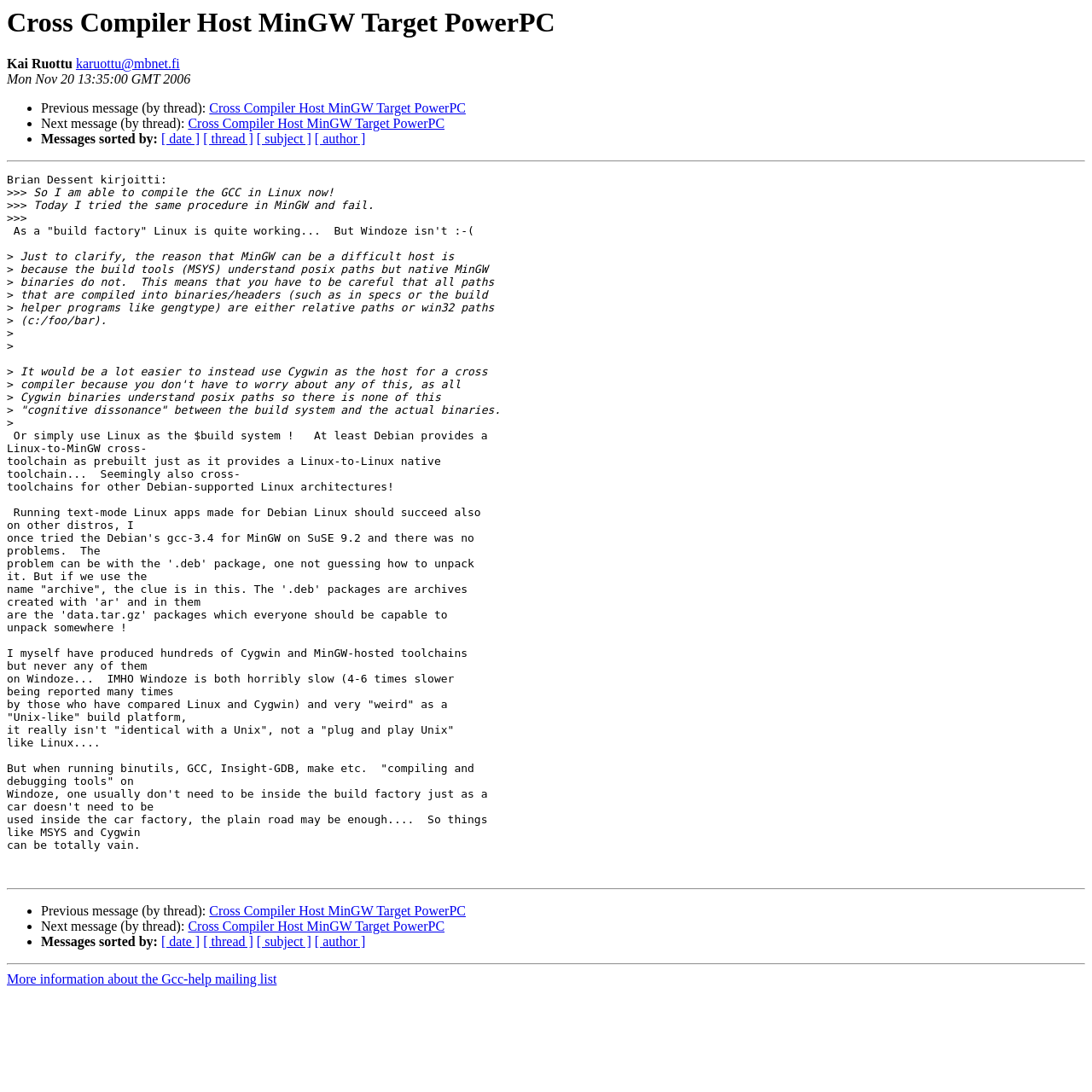Give a detailed overview of the webpage's appearance and contents.

This webpage appears to be a discussion thread from a mailing list, specifically the Gcc-help mailing list. At the top, there is a heading with the title "Cross Compiler Host MinGW Target PowerPC" and the name "Kai Ruottu" with an email address "karuottu@mbnet.fi" next to it. Below this, there is a timestamp "Mon Nov 20 13:35:00 GMT 2006".

The main content of the page is a long message from Brian Dessent, which spans most of the page. The message is divided into several paragraphs, with some lines indented to indicate nested quotes. The text discusses the challenges of compiling GCC in MinGW and the differences between Linux and Windows as build platforms.

There are several links and list markers scattered throughout the message, which appear to be references to previous and next messages in the thread, as well as options to sort messages by date, thread, subject, and author.

At the bottom of the page, there are three horizontal separators, with the last one separating the main content from a final link to "More information about the Gcc-help mailing list".